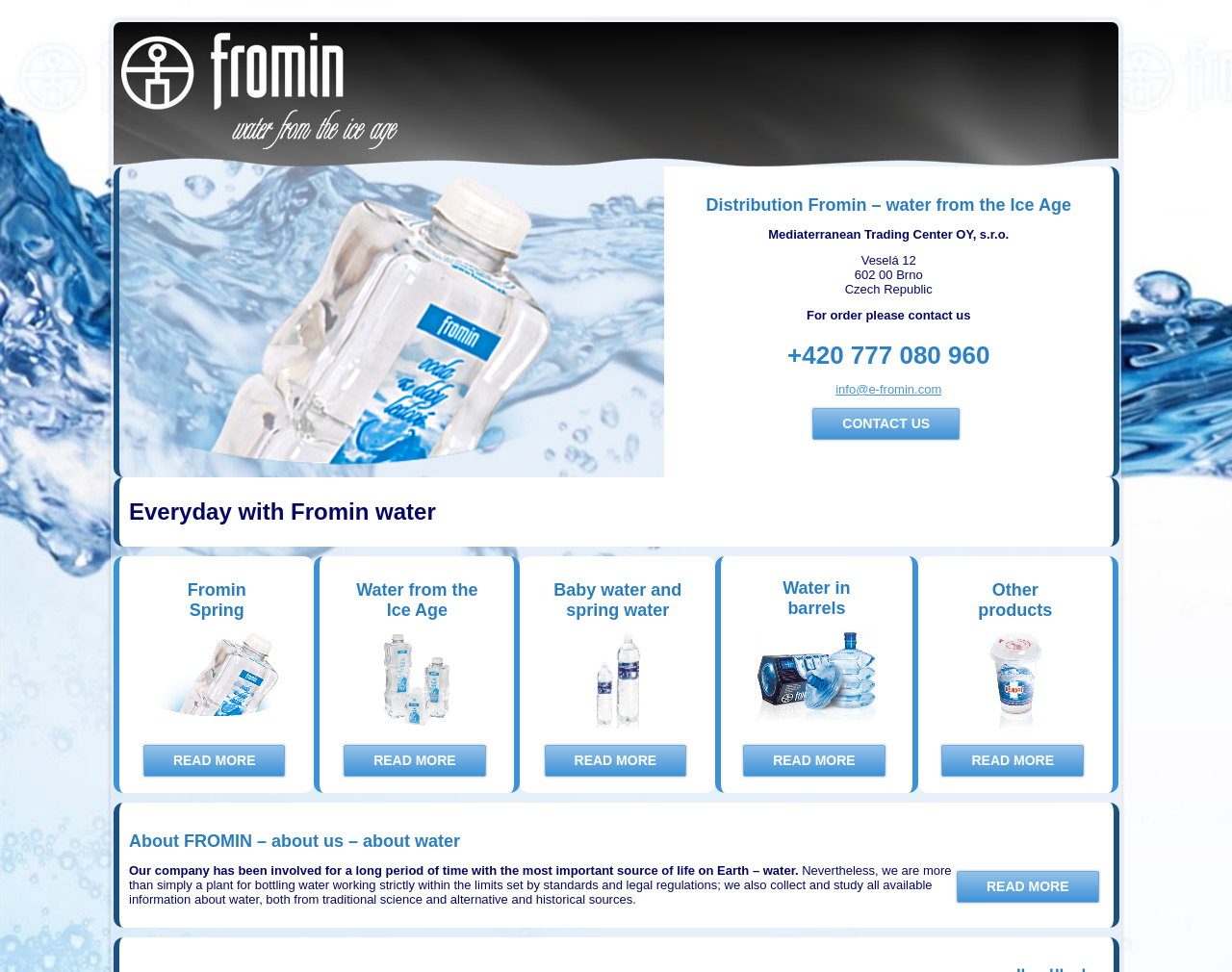Find the bounding box coordinates of the area that needs to be clicked in order to achieve the following instruction: "Contact us". The coordinates should be specified as four float numbers between 0 and 1, i.e., [left, top, right, bottom].

[0.66, 0.42, 0.779, 0.452]